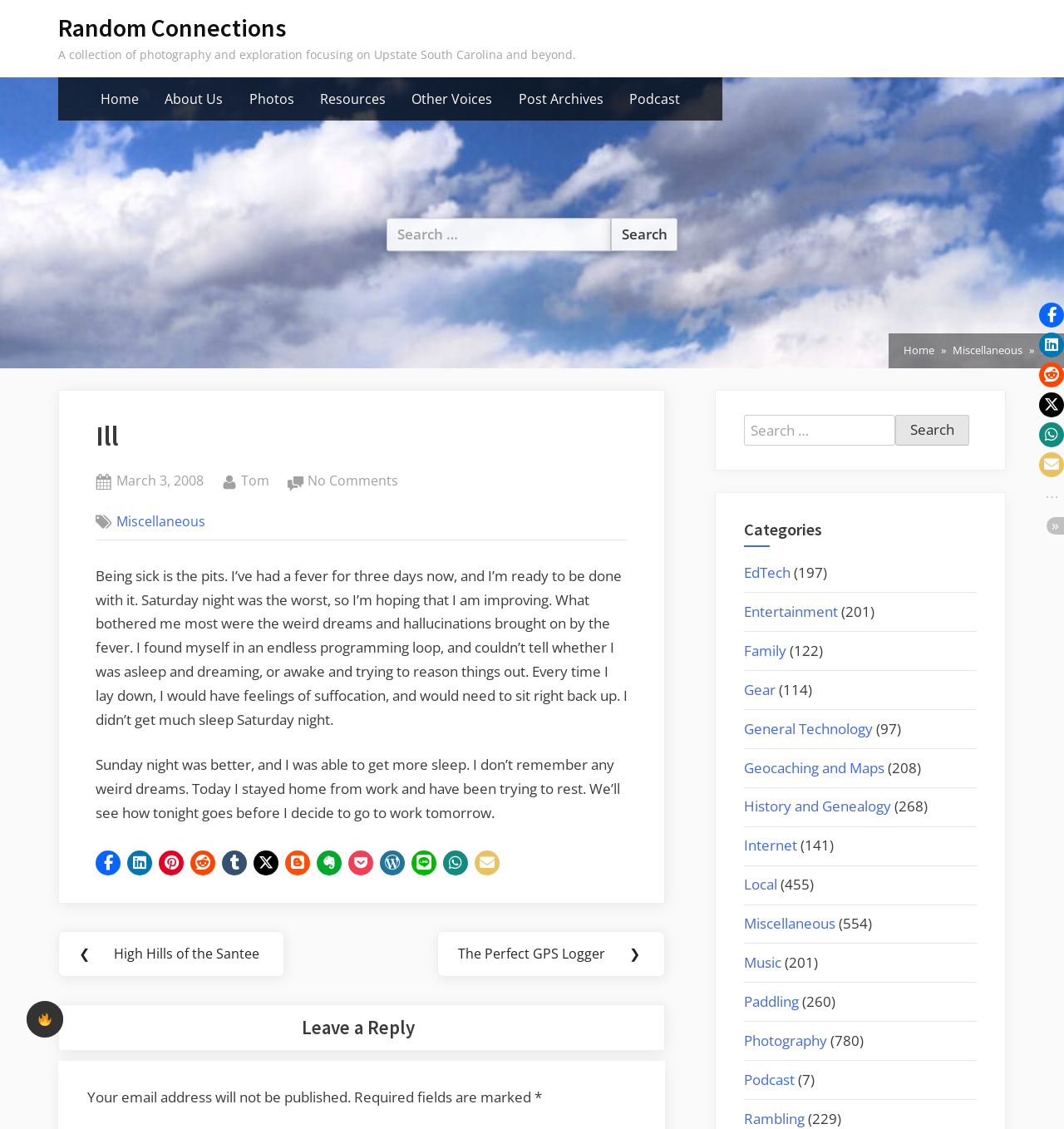Give a one-word or phrase response to the following question: What is the author's current condition?

Sick with fever